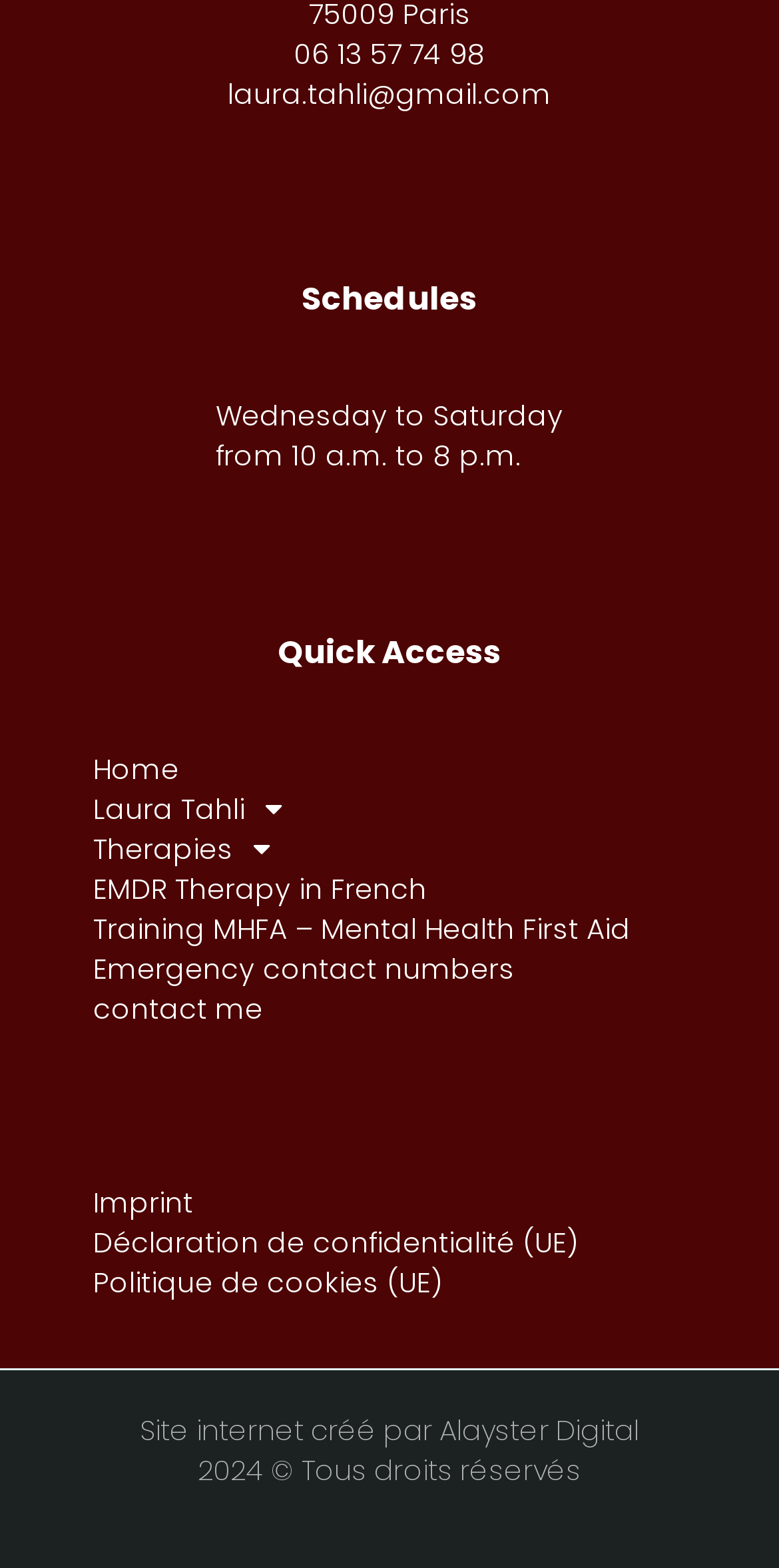Find the bounding box coordinates of the element to click in order to complete the given instruction: "View EMDR Therapy in French."

[0.12, 0.555, 0.88, 0.58]